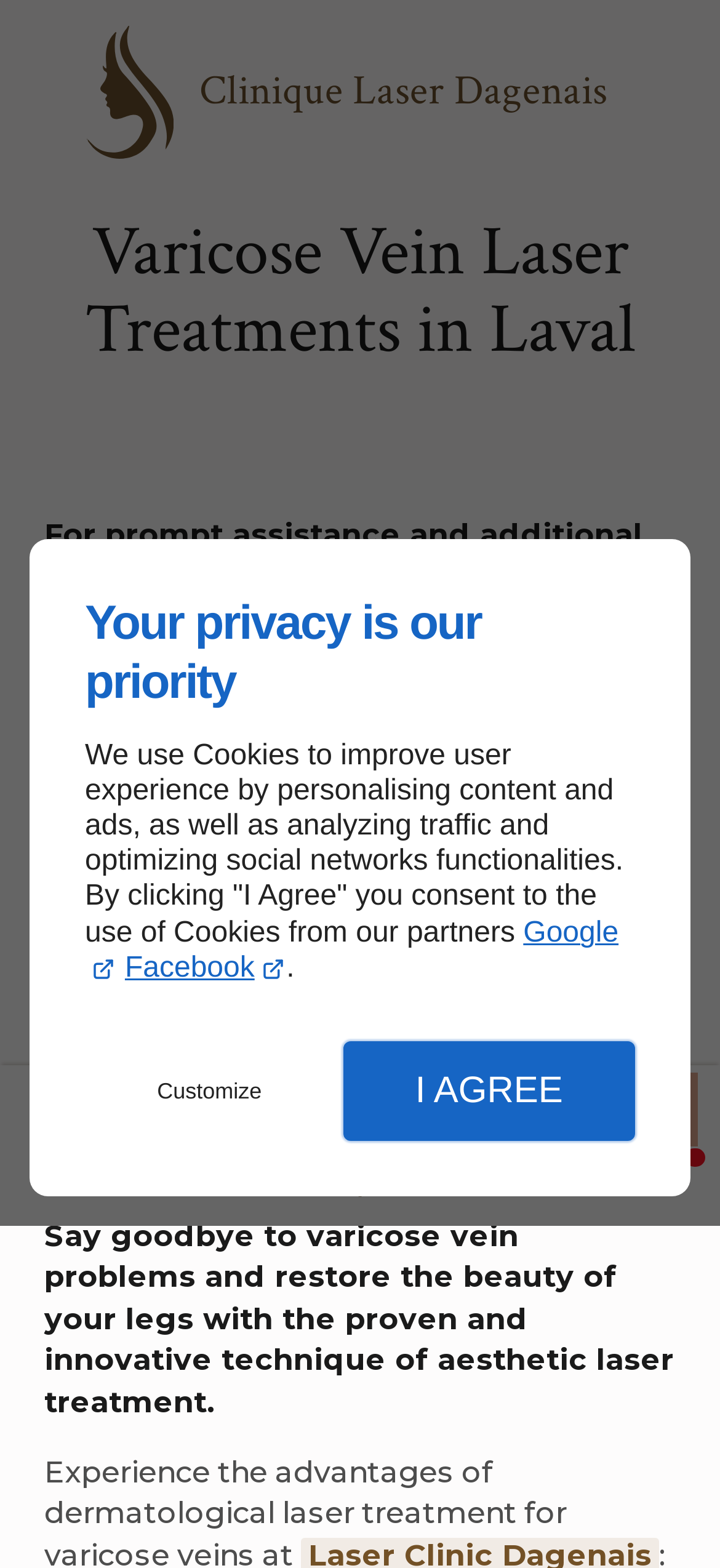Please give a short response to the question using one word or a phrase:
How many navigation menus are there?

3